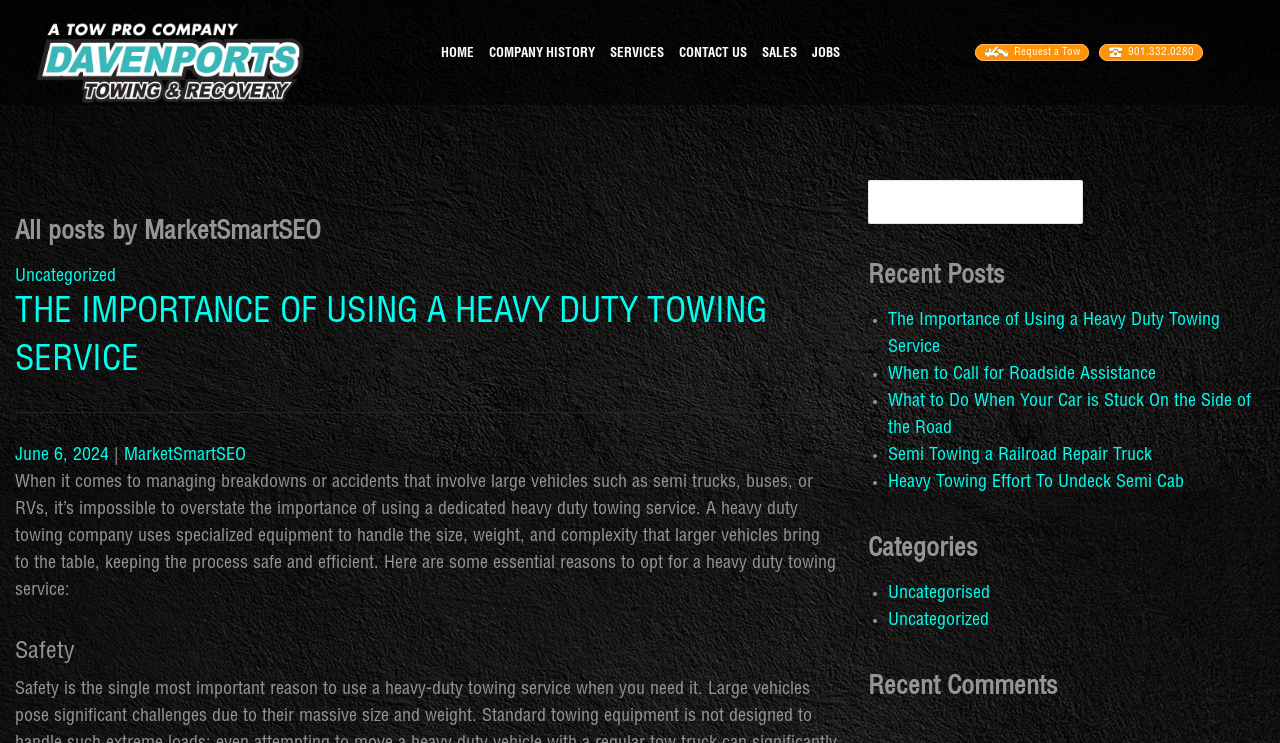What is the author of the blog post?
Respond with a short answer, either a single word or a phrase, based on the image.

MarketSmartSEO